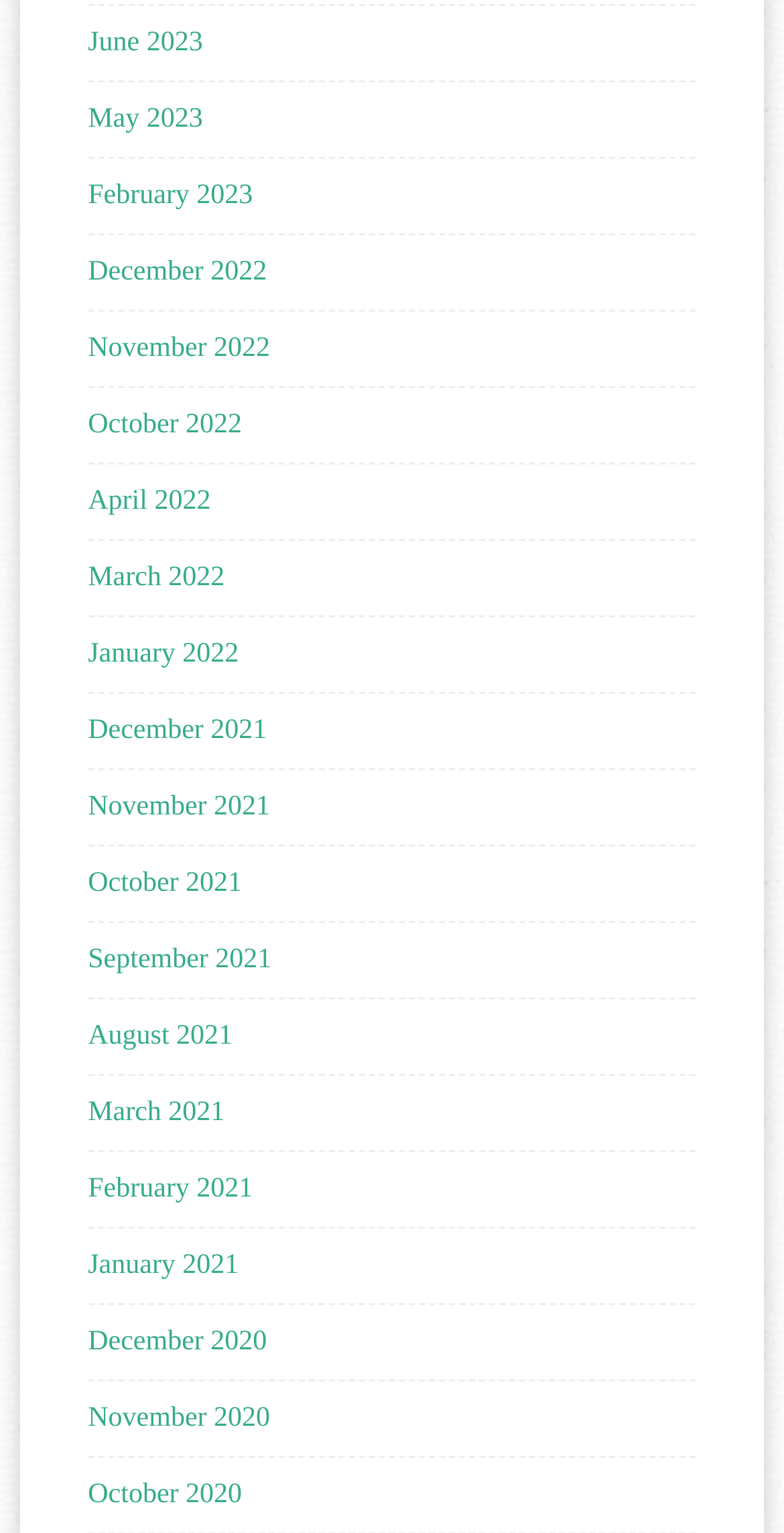How many links are there in the first half of the list?
Give a single word or phrase answer based on the content of the image.

12